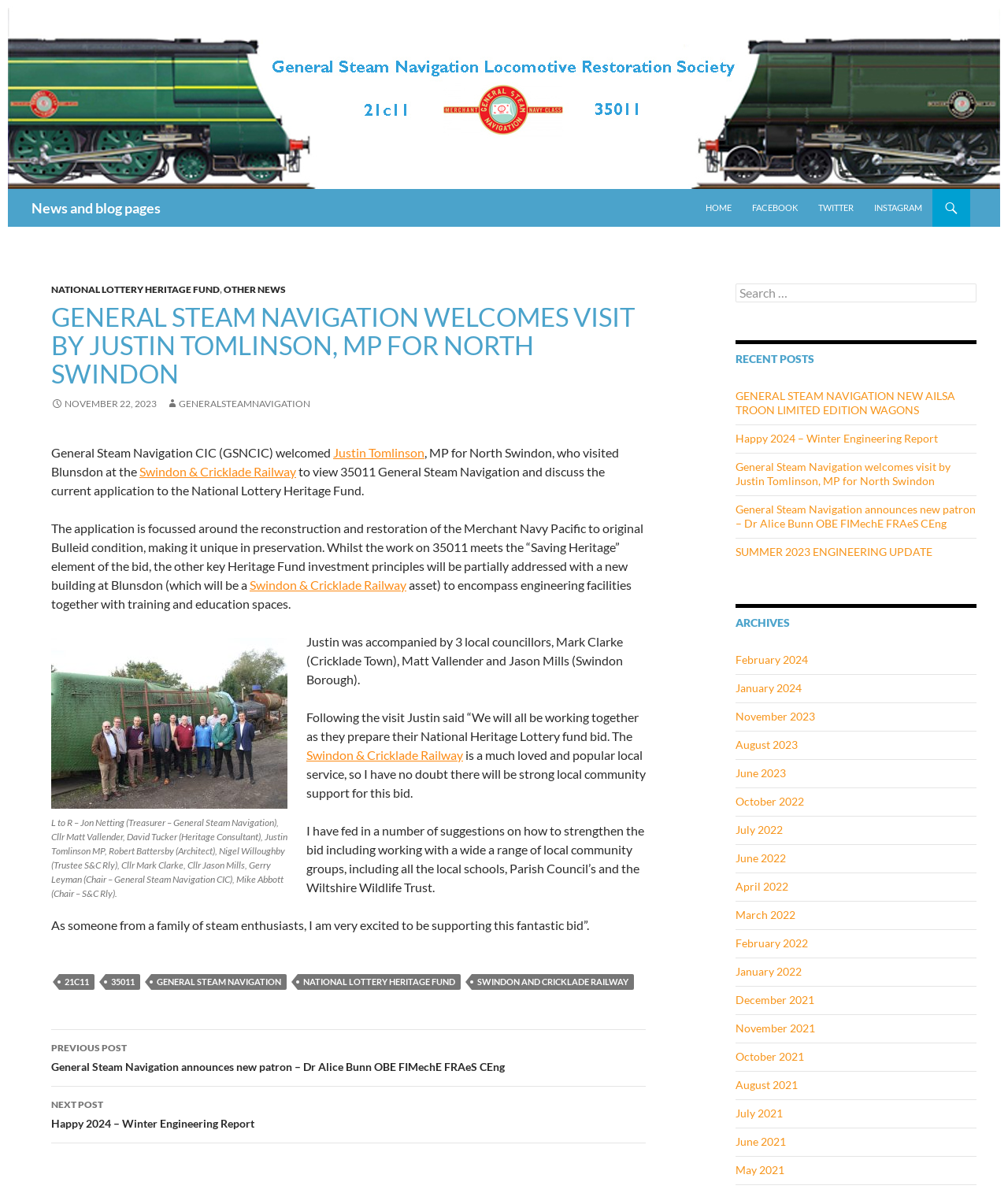Determine the bounding box coordinates of the clickable element to complete this instruction: "Search for something". Provide the coordinates in the format of four float numbers between 0 and 1, [left, top, right, bottom].

[0.73, 0.238, 0.969, 0.253]